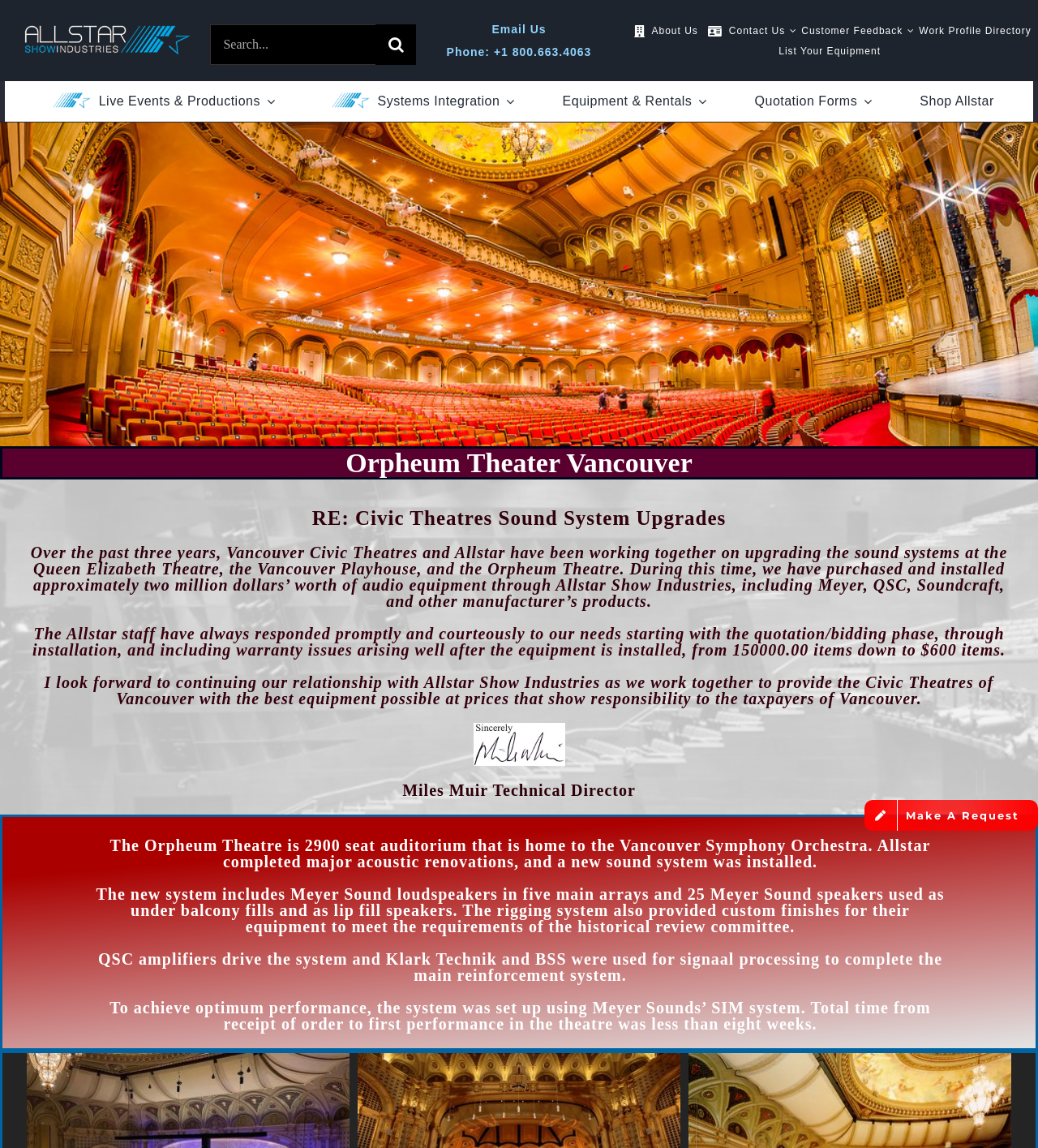Determine the bounding box coordinates for the area that should be clicked to carry out the following instruction: "Make a request".

[0.833, 0.697, 1.0, 0.724]